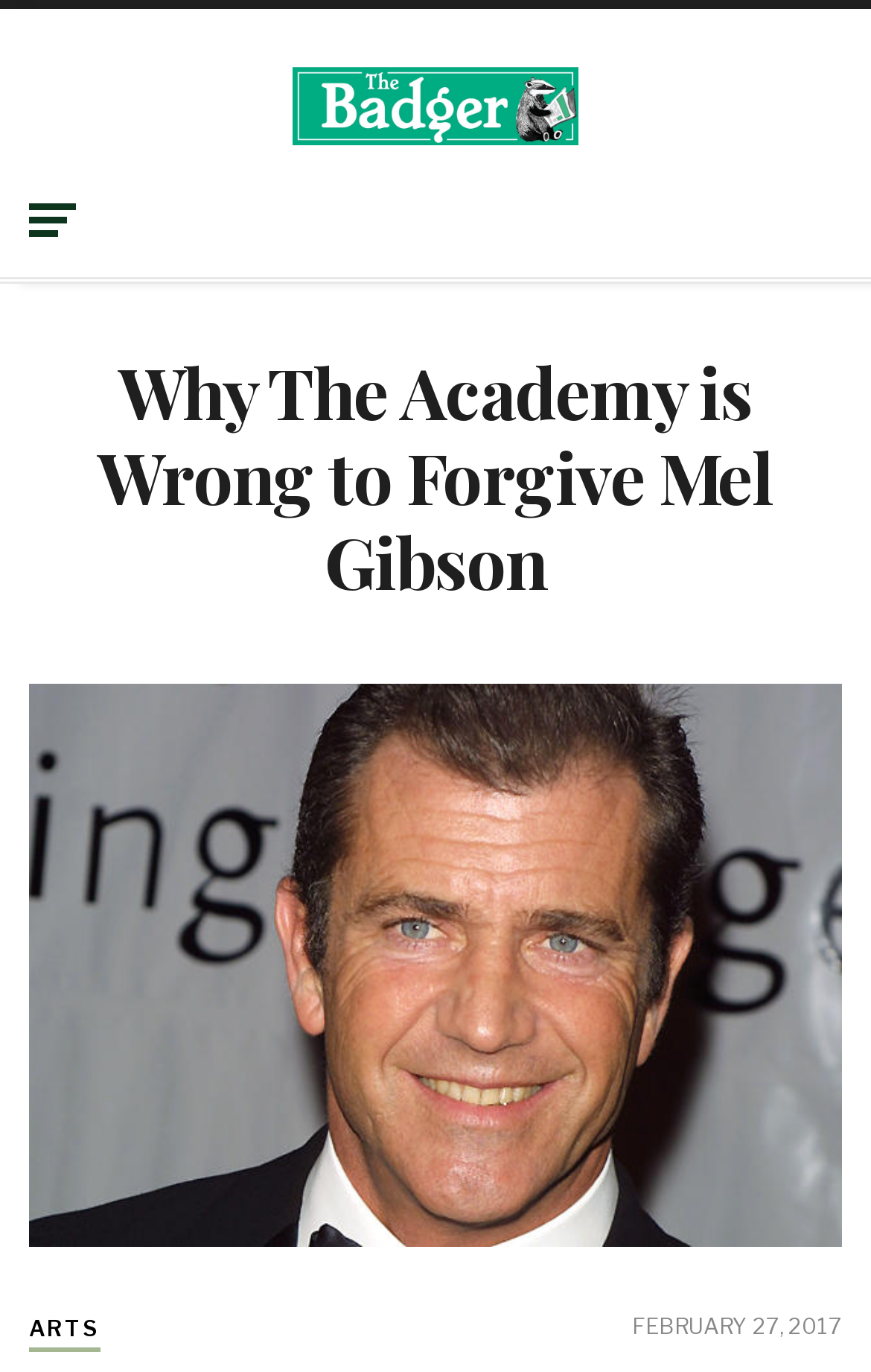What is the category of the article?
Refer to the image and answer the question using a single word or phrase.

ARTS